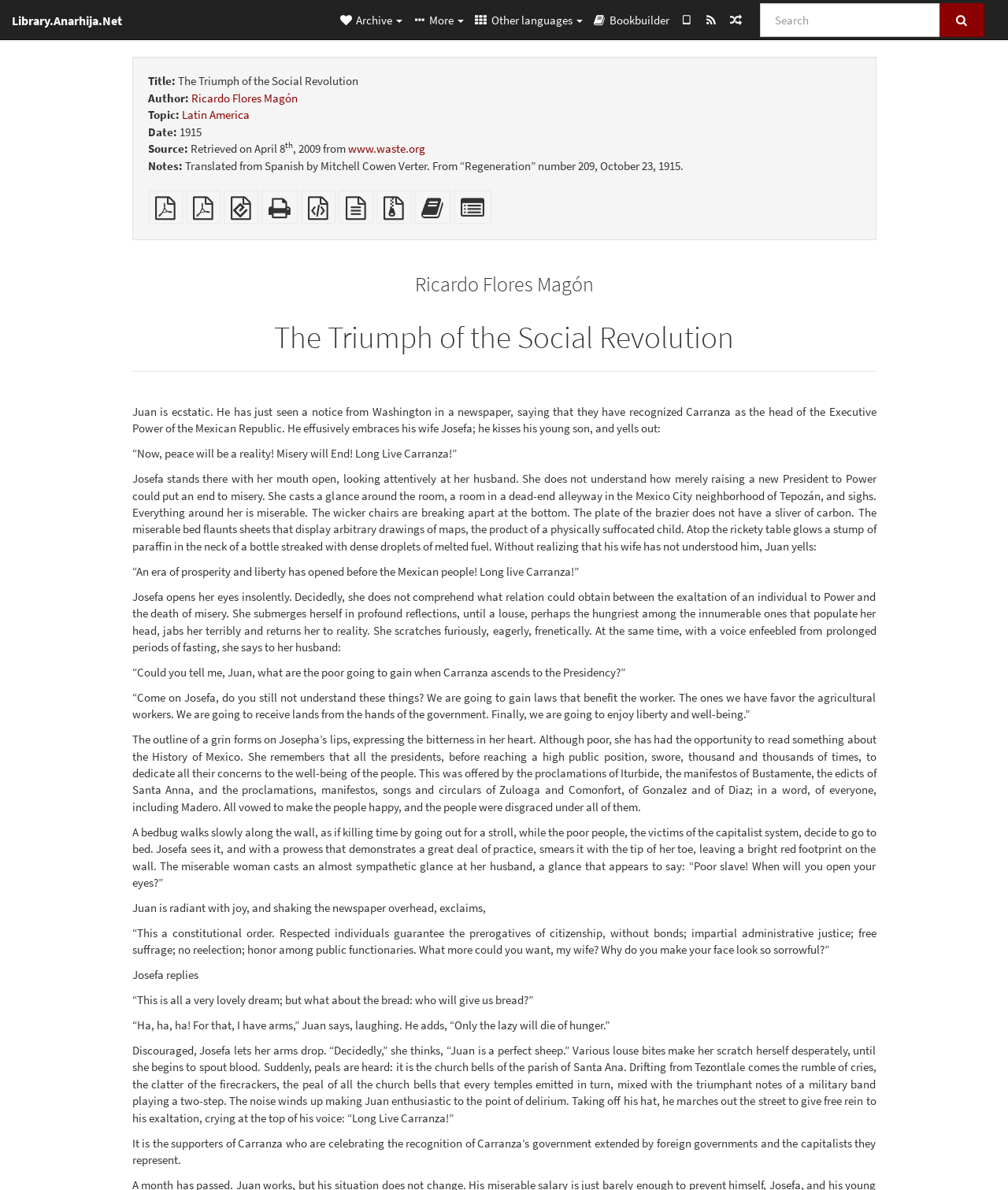In what year was the book written?
Based on the content of the image, thoroughly explain and answer the question.

The year the book was written can be found in the static text element with the text '1915' which is located below the 'Date:' label.